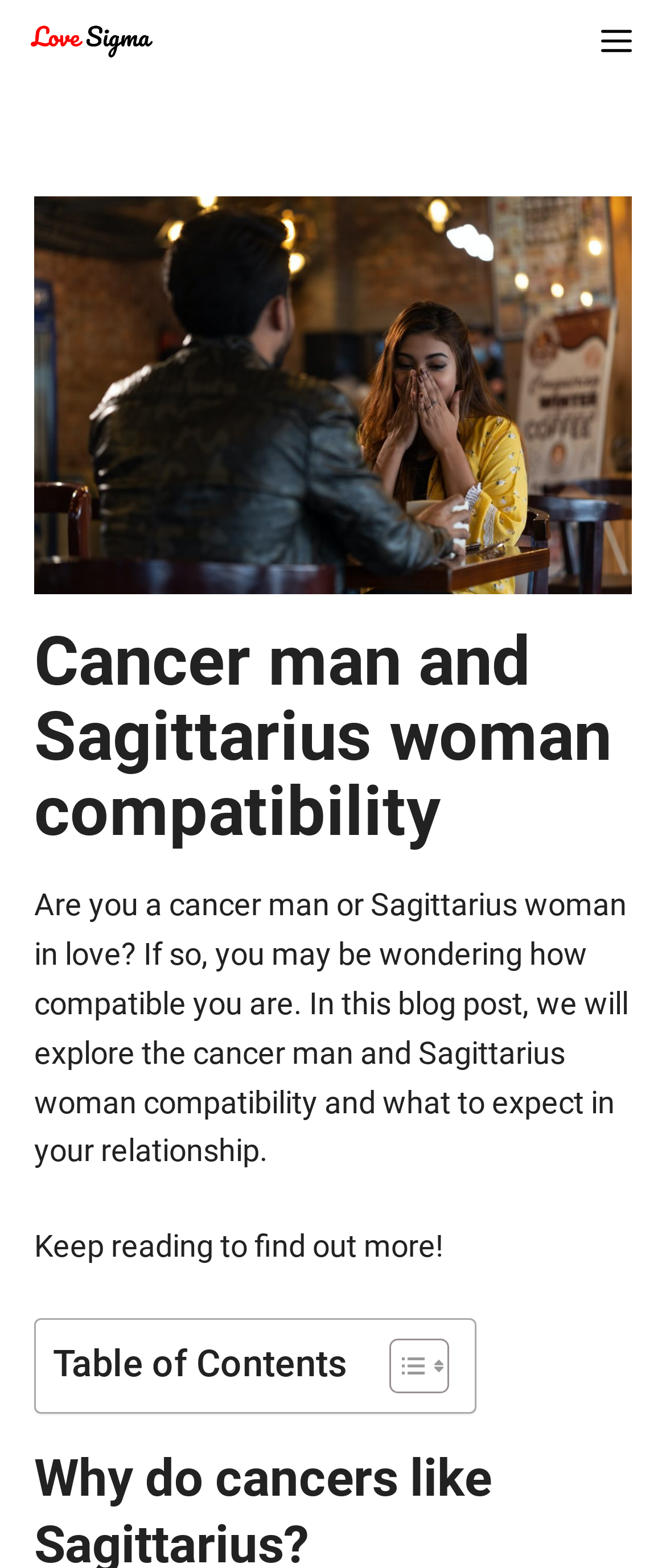Is the blog post written in a formal tone?
By examining the image, provide a one-word or phrase answer.

Yes